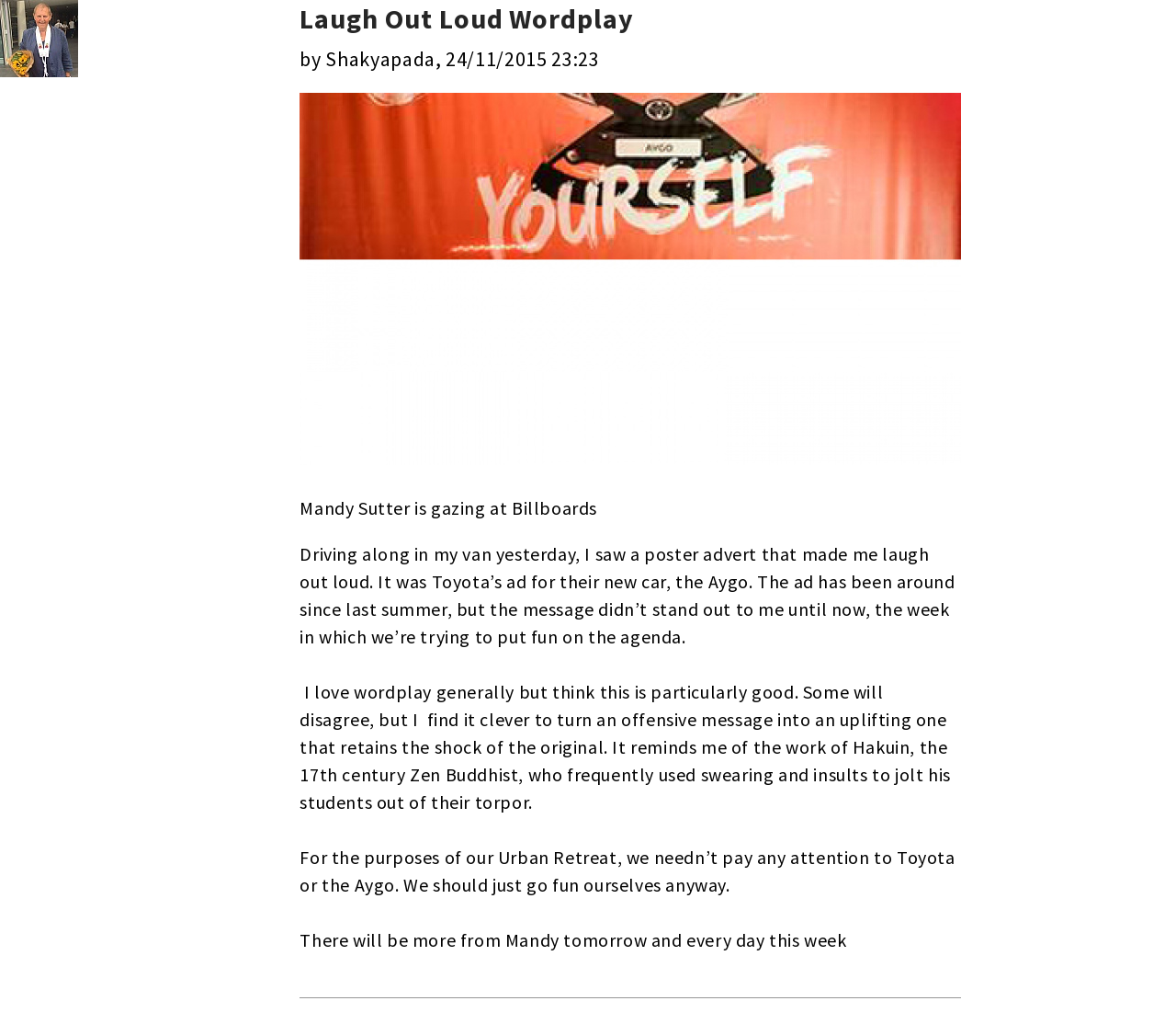Please find the bounding box for the following UI element description. Provide the coordinates in (top-left x, top-left y, bottom-right x, bottom-right y) format, with values between 0 and 1: archives

[0.001, 0.189, 0.017, 0.236]